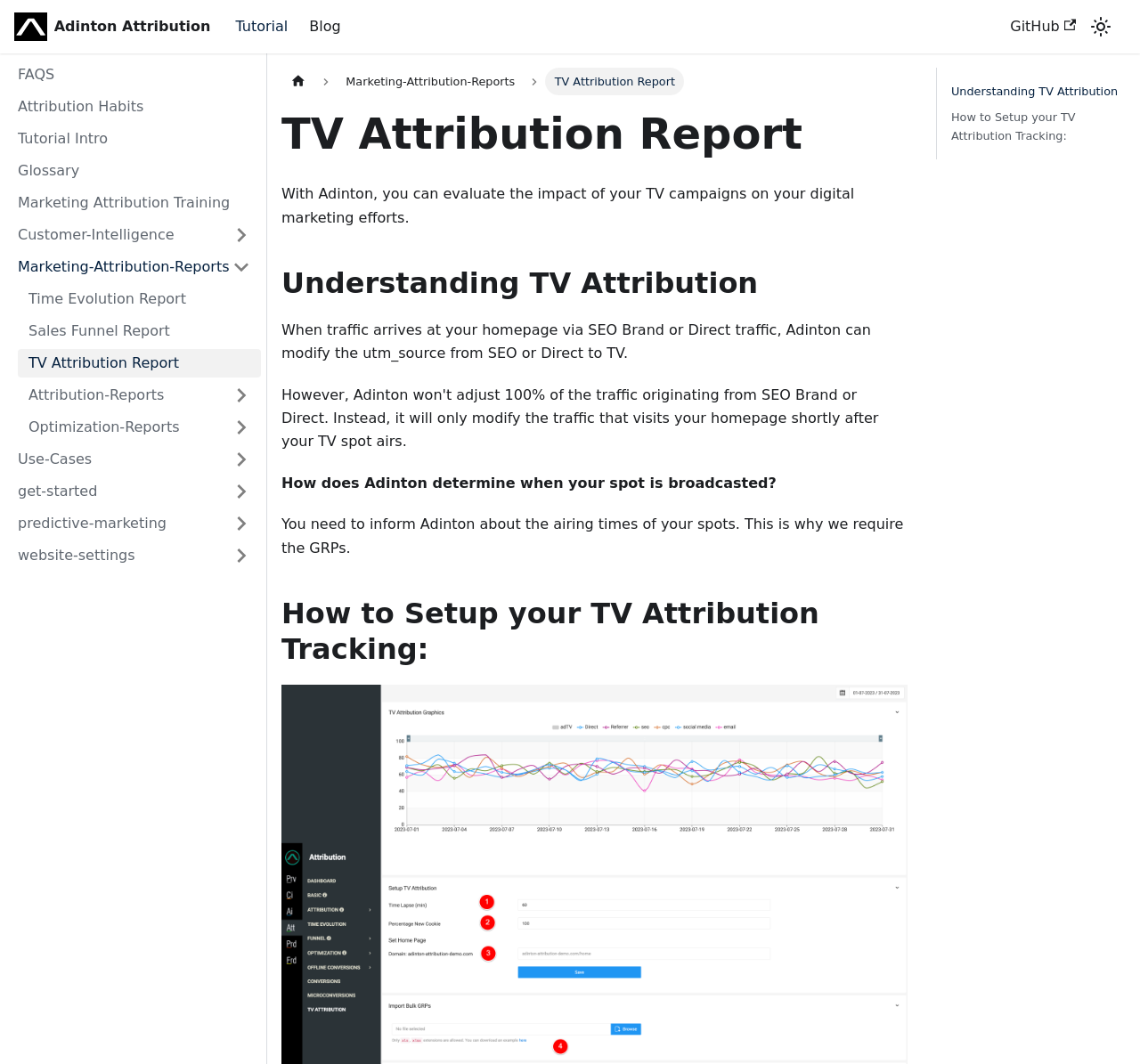What is required to set up TV attribution tracking?
Refer to the image and provide a concise answer in one word or phrase.

Airing times of spots